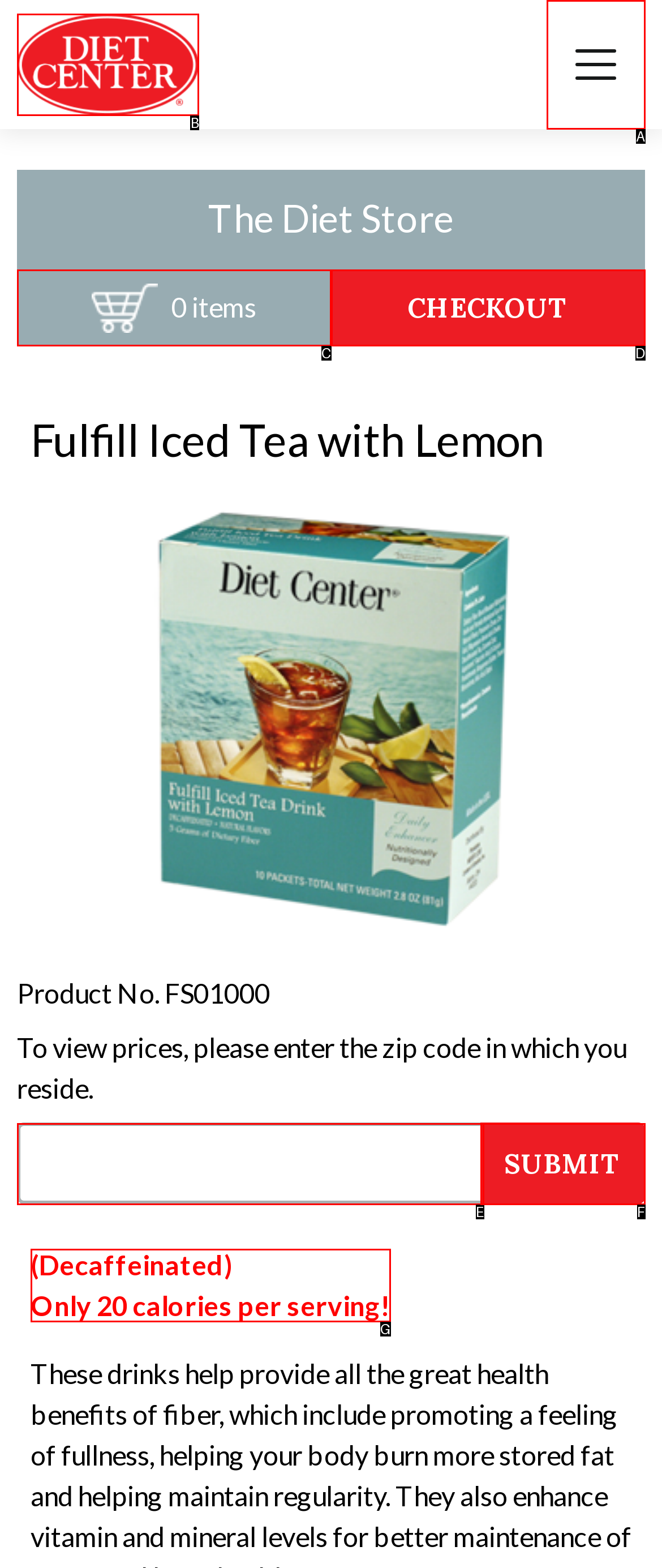From the options shown, which one fits the description: Only 20 calories per serving!? Respond with the appropriate letter.

G